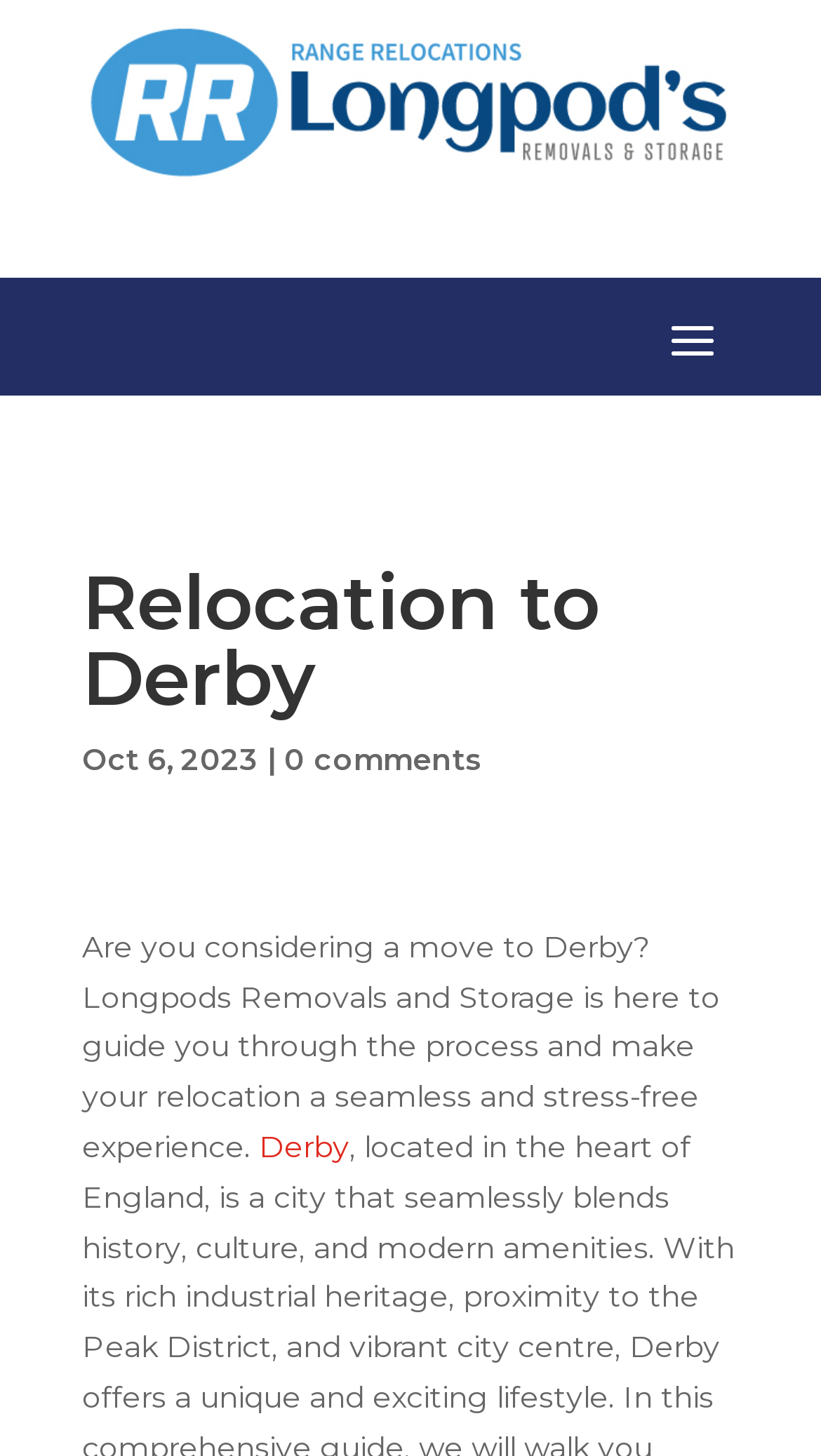What is the image on the webpage?
We need a detailed and meticulous answer to the question.

There is an image element with bounding box coordinates [0.1, 0.014, 0.9, 0.126], but the OCR text or element description is not provided, so I cannot determine what the image is.